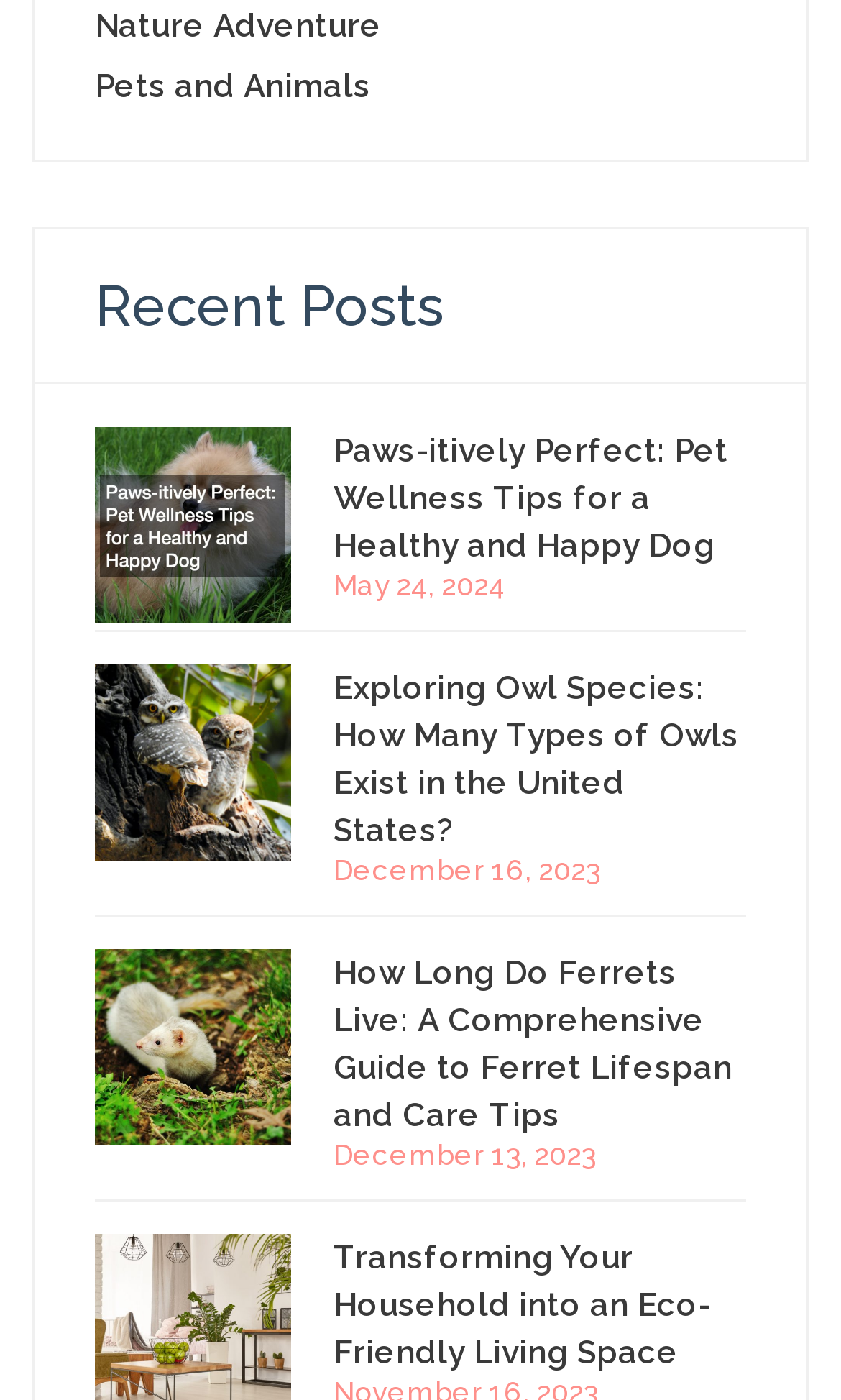Determine the bounding box coordinates of the clickable element to achieve the following action: 'Click on the link to learn about Transforming Your Household into an Eco-Friendly Living Space'. Provide the coordinates as four float values between 0 and 1, formatted as [left, top, right, bottom].

[0.396, 0.884, 0.845, 0.98]